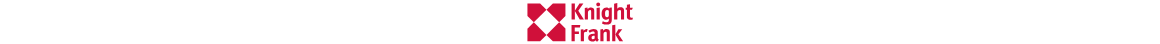What does the imagery represent?
Give a thorough and detailed response to the question.

This imagery represents Knight Frank's extensive network, with a focus on offering innovative real estate solutions across its numerous offices worldwide, reflecting their commitment to excellence and expertise in the property market.